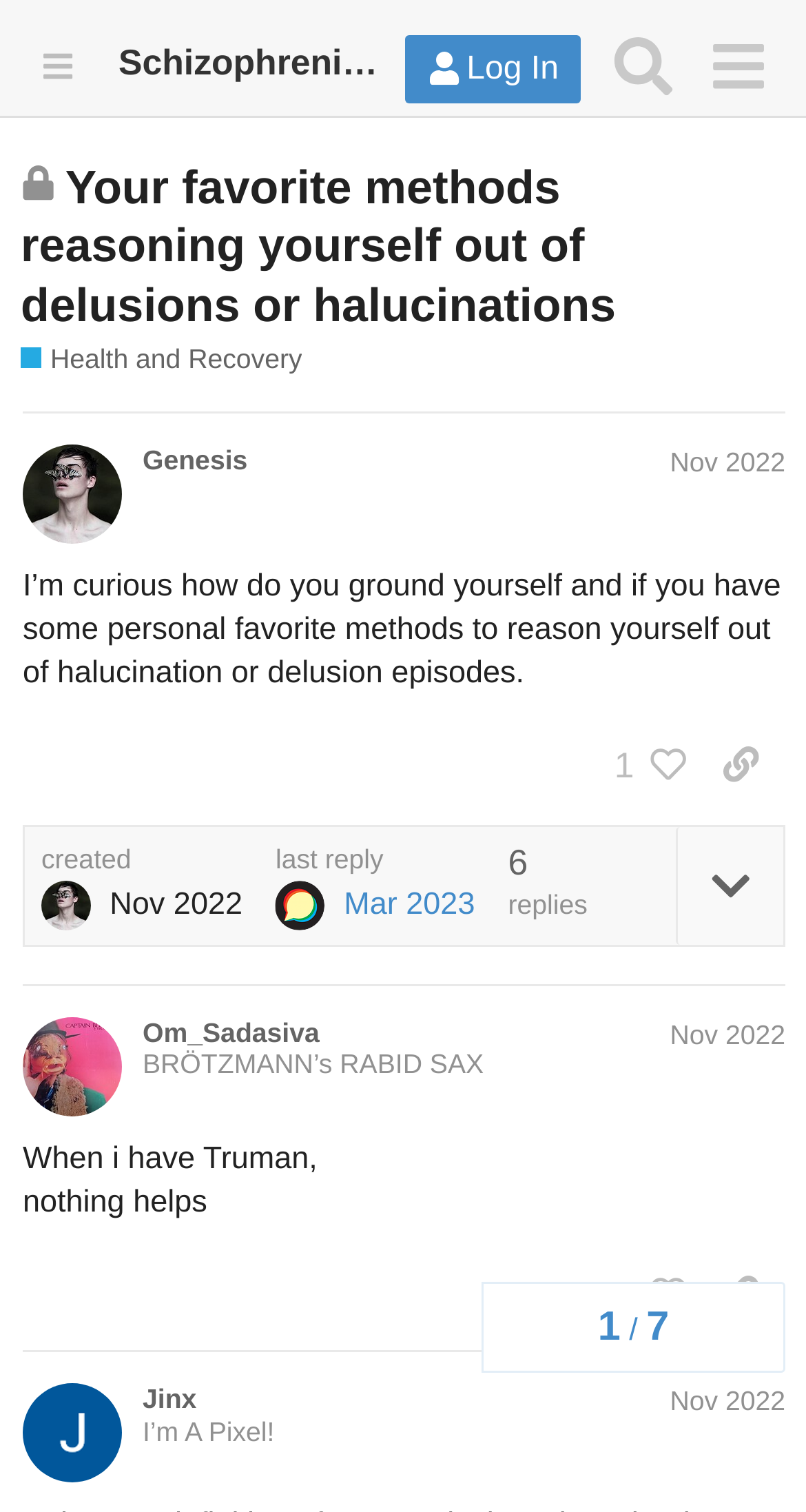Provide a one-word or short-phrase response to the question:
How many people liked the first post?

1